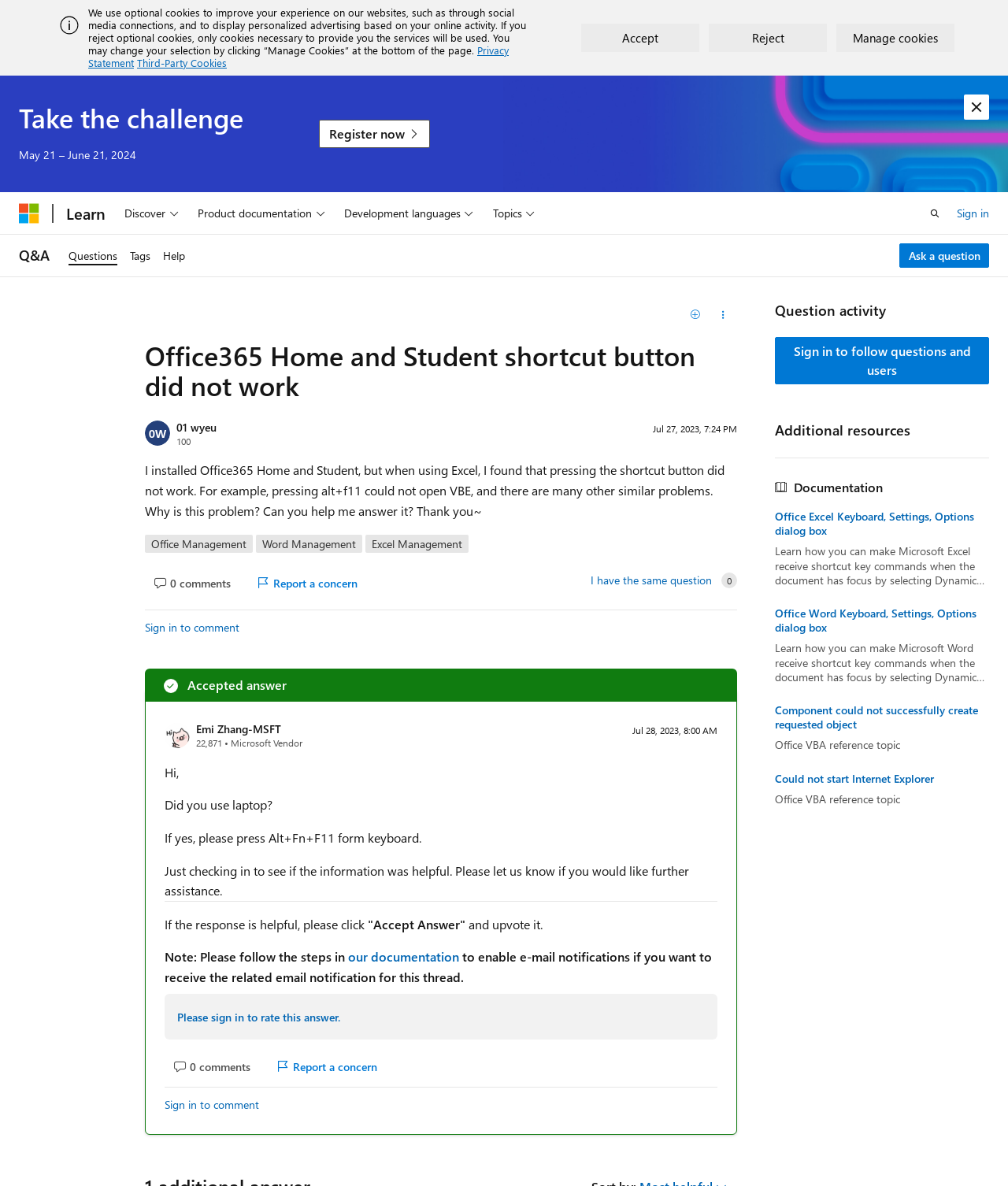Find the coordinates for the bounding box of the element with this description: "Topics".

[0.482, 0.162, 0.537, 0.197]